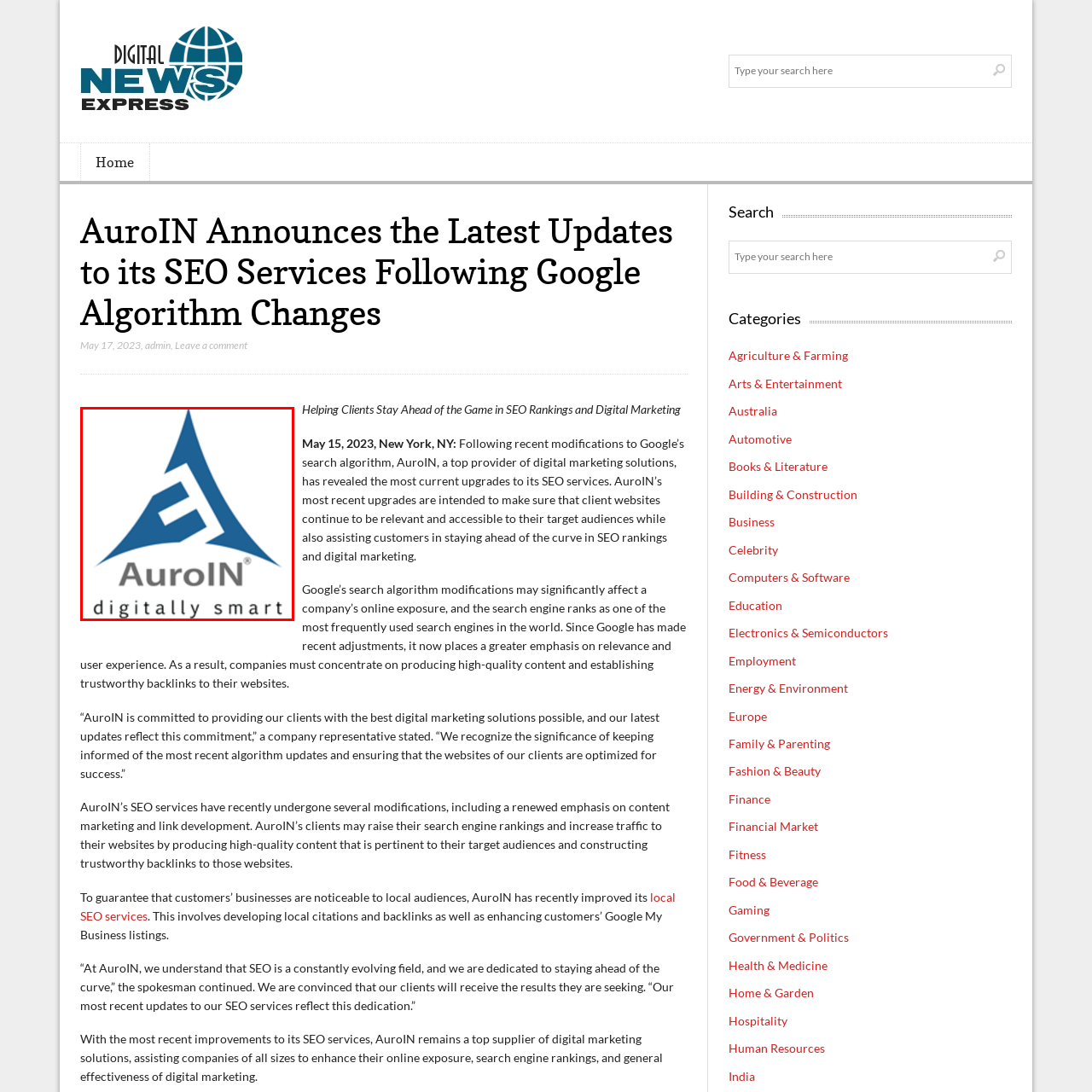What is AuroIN's focus in the competitive landscape of digital marketing?
Check the image enclosed by the red bounding box and reply to the question using a single word or phrase.

staying ahead